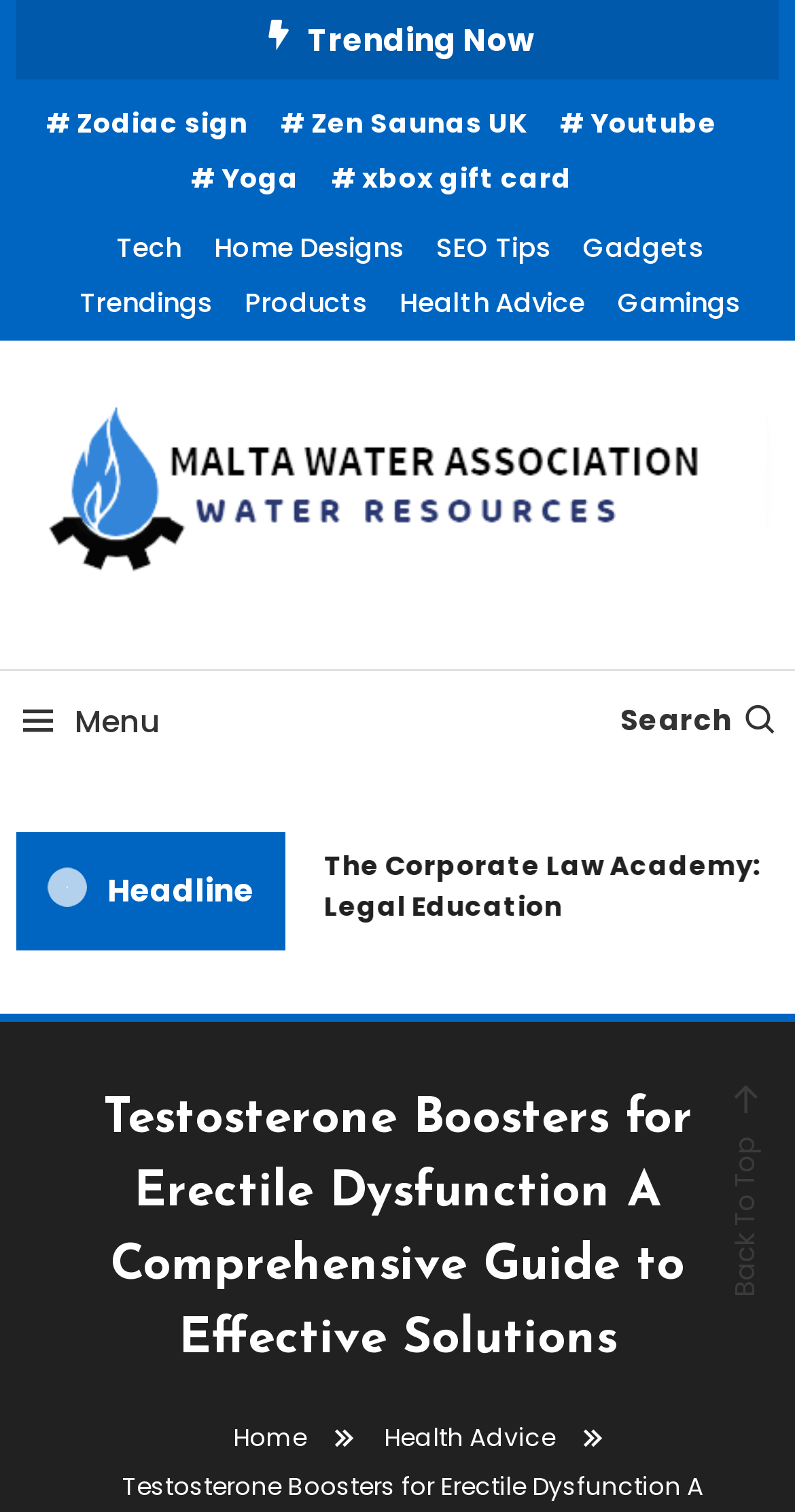Determine the bounding box coordinates of the area to click in order to meet this instruction: "Go to Health Advice".

[0.503, 0.185, 0.736, 0.216]